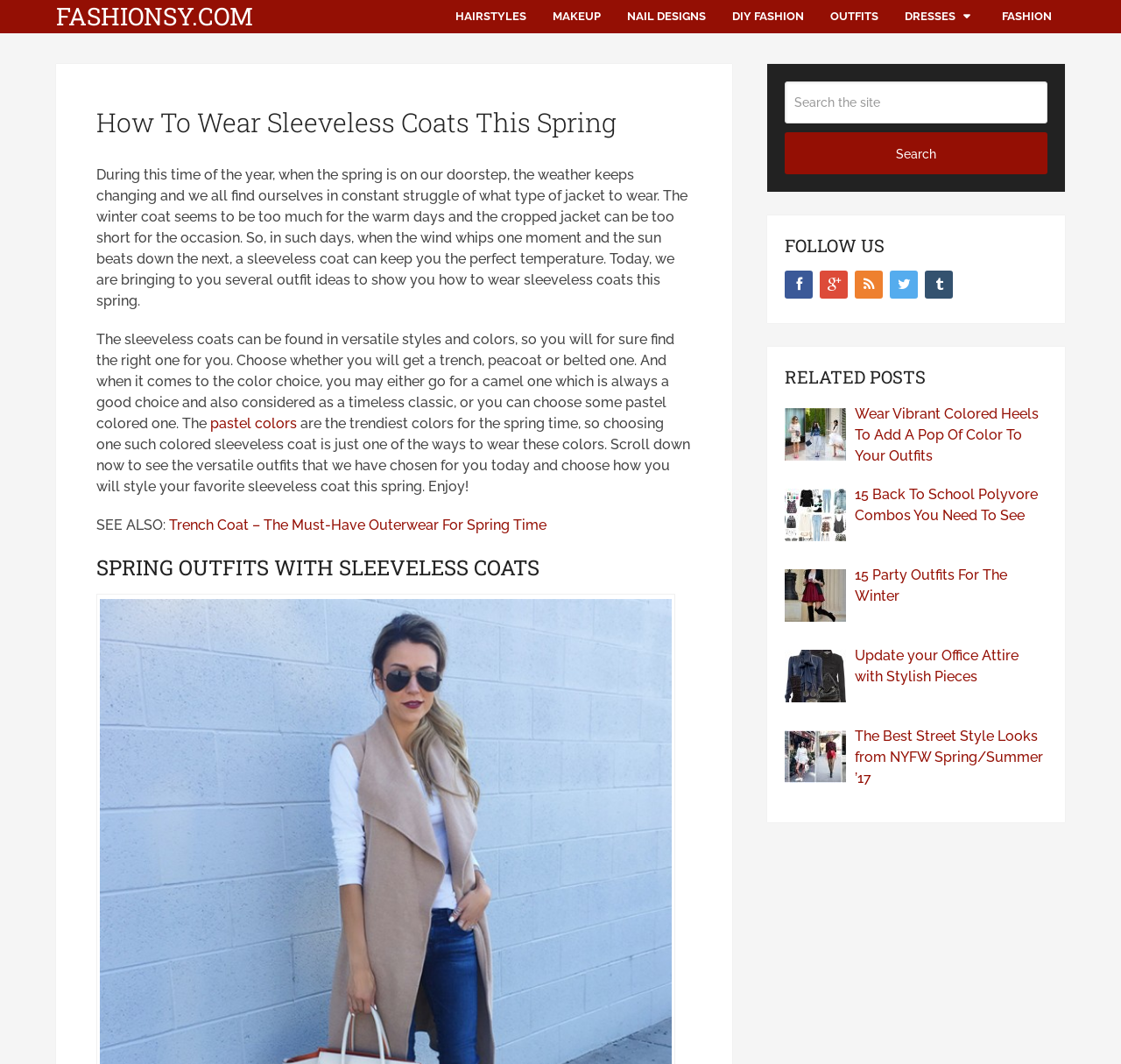What can be found in versatile styles and colors?
Identify the answer in the screenshot and reply with a single word or phrase.

Sleeveless Coats